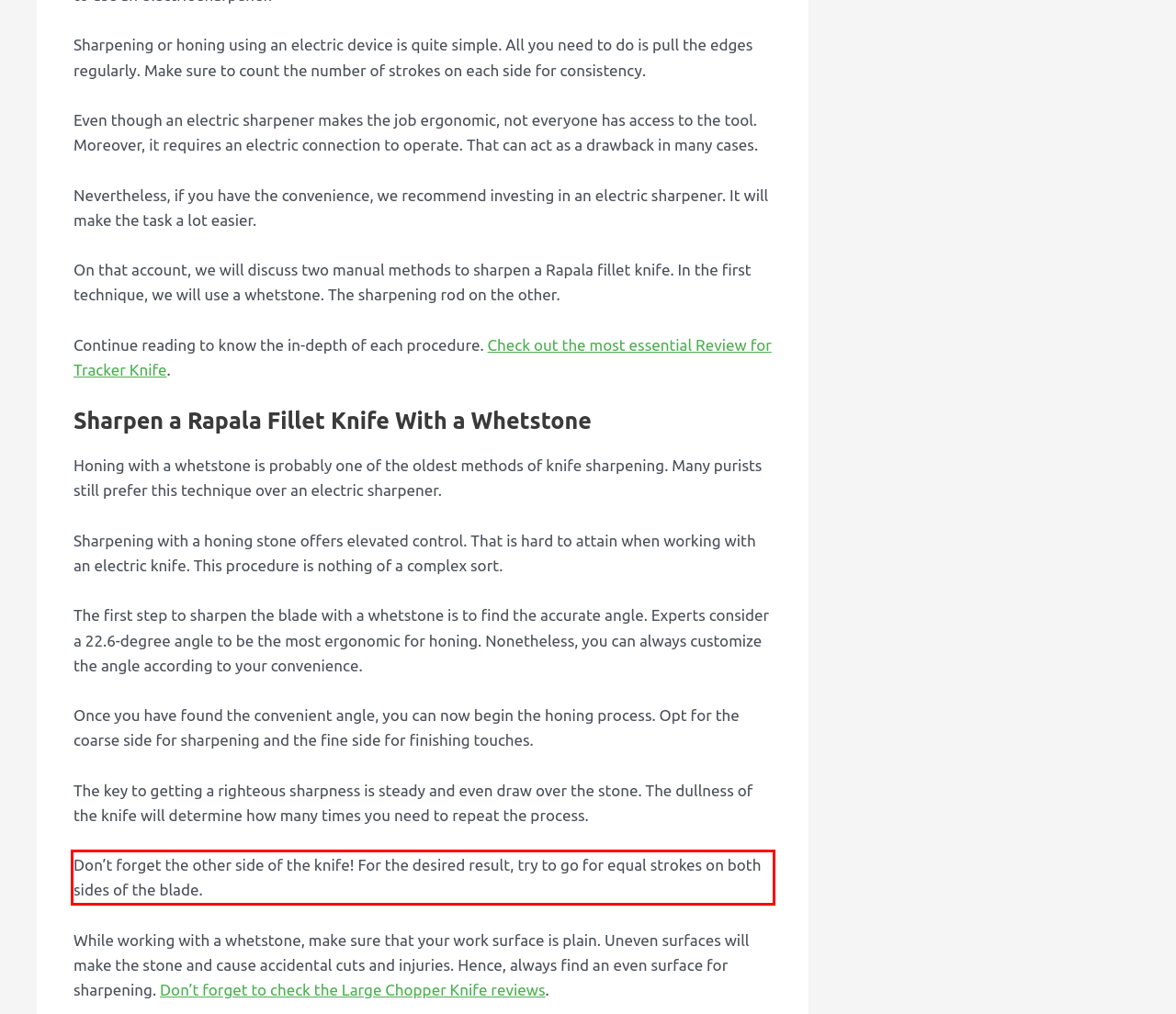You have a screenshot of a webpage, and there is a red bounding box around a UI element. Utilize OCR to extract the text within this red bounding box.

Don’t forget the other side of the knife! For the desired result, try to go for equal strokes on both sides of the blade.